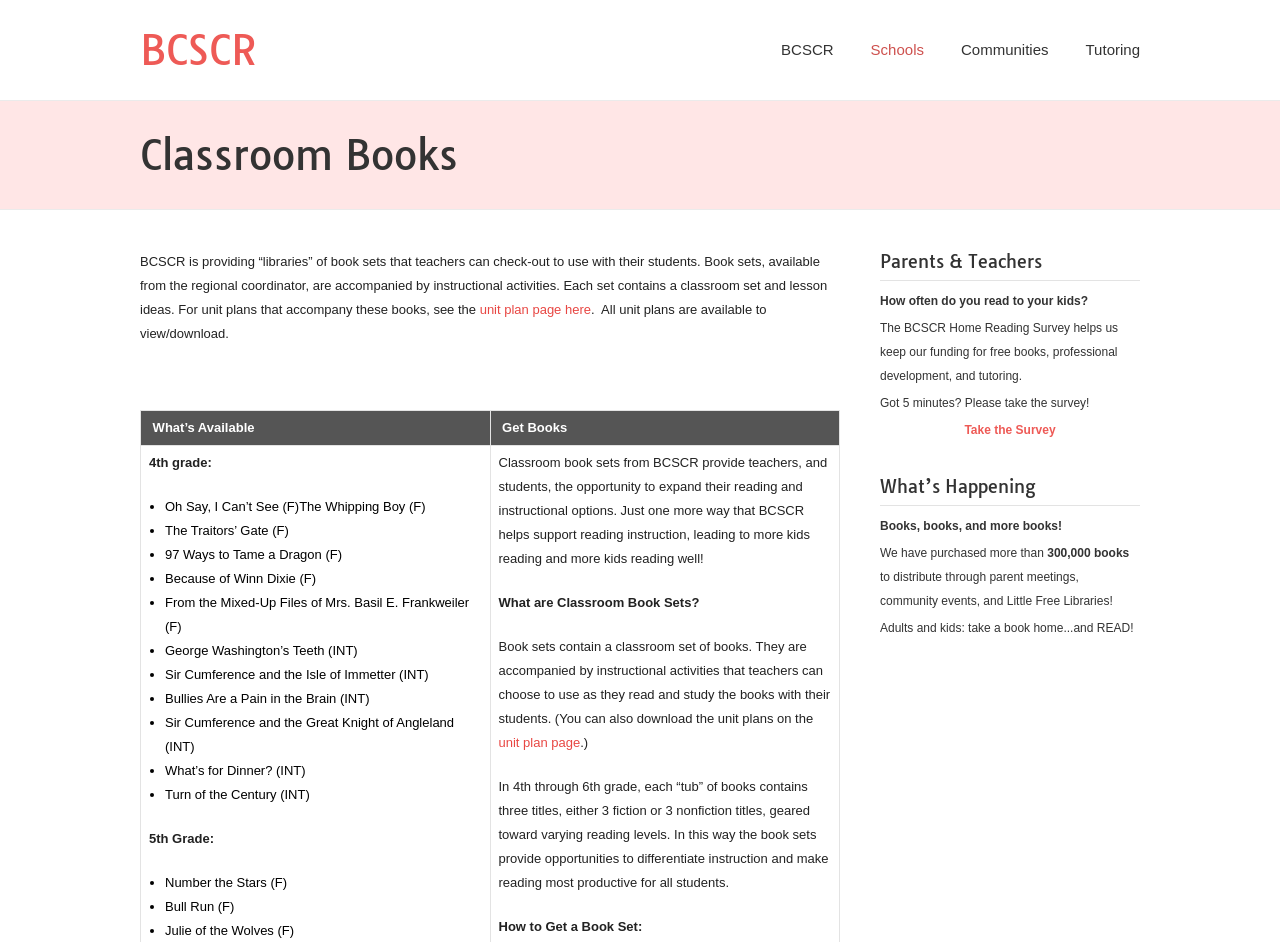Create a detailed narrative of the webpage’s visual and textual elements.

The webpage is about BCSCR, an organization that provides "libraries" of book sets for teachers to use with their students. The page has a heading "Classroom Books" at the top, followed by a brief description of the book sets and instructional activities available. 

Below the heading, there is a link to a "unit plan page" where teachers can access unit plans accompanying the book sets. 

The page is divided into two main sections. On the left side, there is a list of book sets available, categorized by grade level. The list includes book titles such as "97 Ways to Tame a Dragon", "Because of Winn Dixie", and "From the Mixed-Up Files of Mrs. Basil E. Frankweiler". Each book title is preceded by a bullet point.

On the right side, there is a section titled "Parents & Teachers" with several paragraphs of text. The section starts with a question "How often do you read to your kids?" and then explains the importance of the BCSCR Home Reading Survey in maintaining funding for free books, professional development, and tutoring. There is a call to action to take the survey, which can be done by clicking on the "Take the Survey" link.

Below this section, there is another section titled "What’s Happening" with a few paragraphs of text. This section announces that BCSCR has purchased over 300,000 books to distribute through parent meetings, community events, and Little Free Libraries, and encourages adults and kids to take a book home and read.